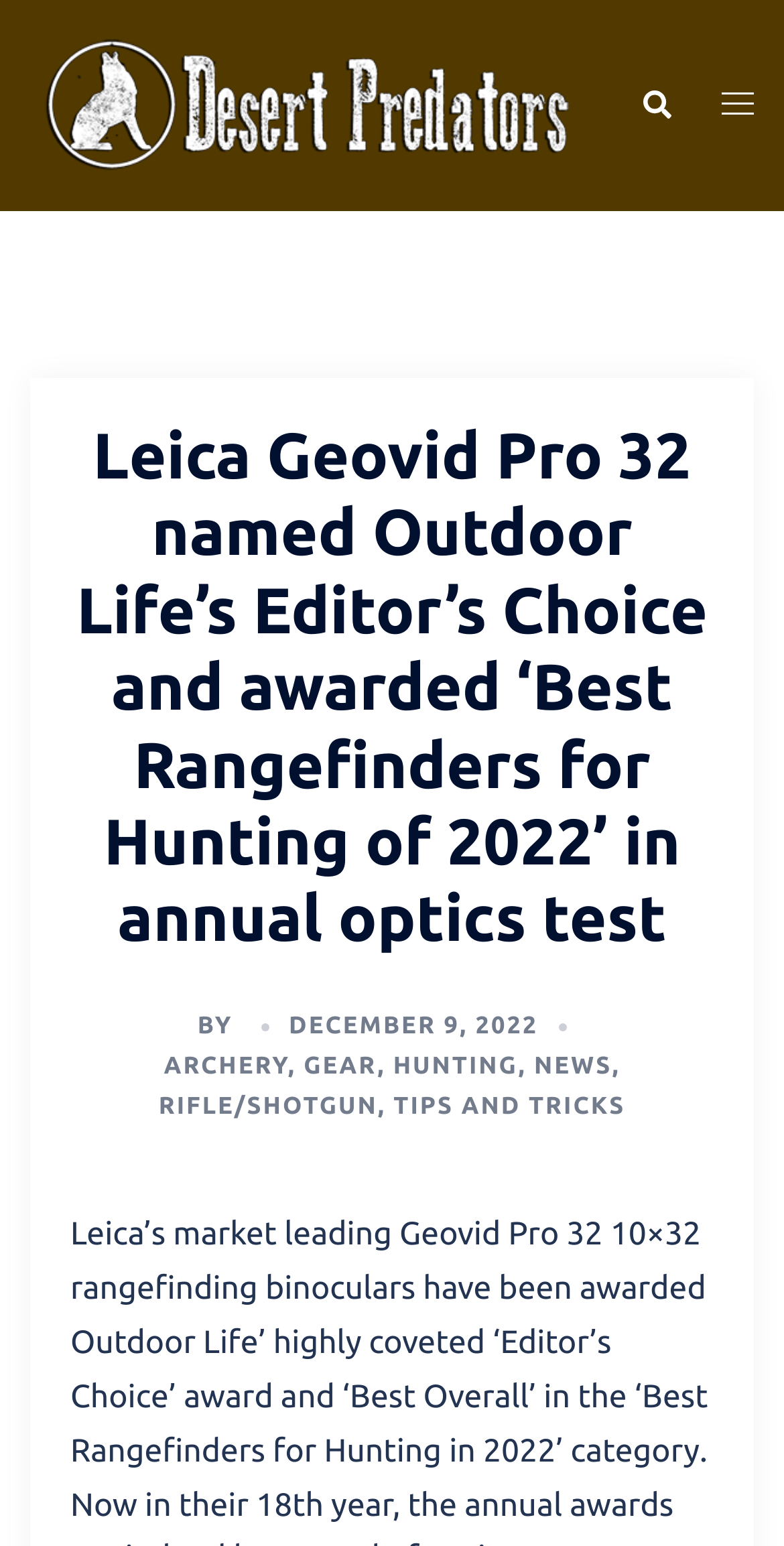Locate the bounding box coordinates of the element that should be clicked to execute the following instruction: "View ARCHERY related content".

[0.209, 0.681, 0.367, 0.698]